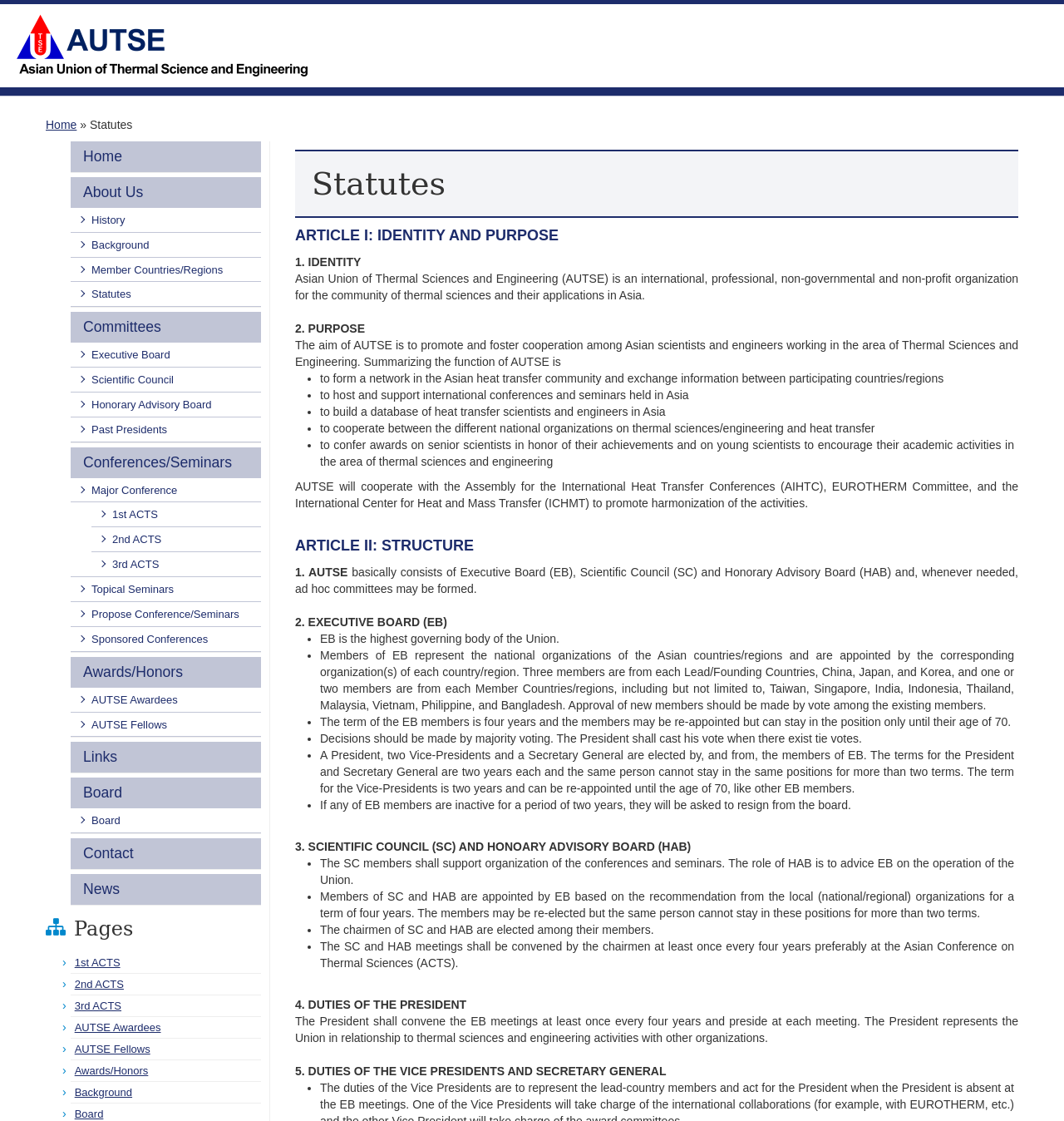What is the term of the EB members?
Please use the image to deliver a detailed and complete answer.

According to the webpage, the term of the EB members is four years, and the members may be re-appointed but can stay in the position only until their age of 70, as stated in Article II: STRUCTURE of the statutes.